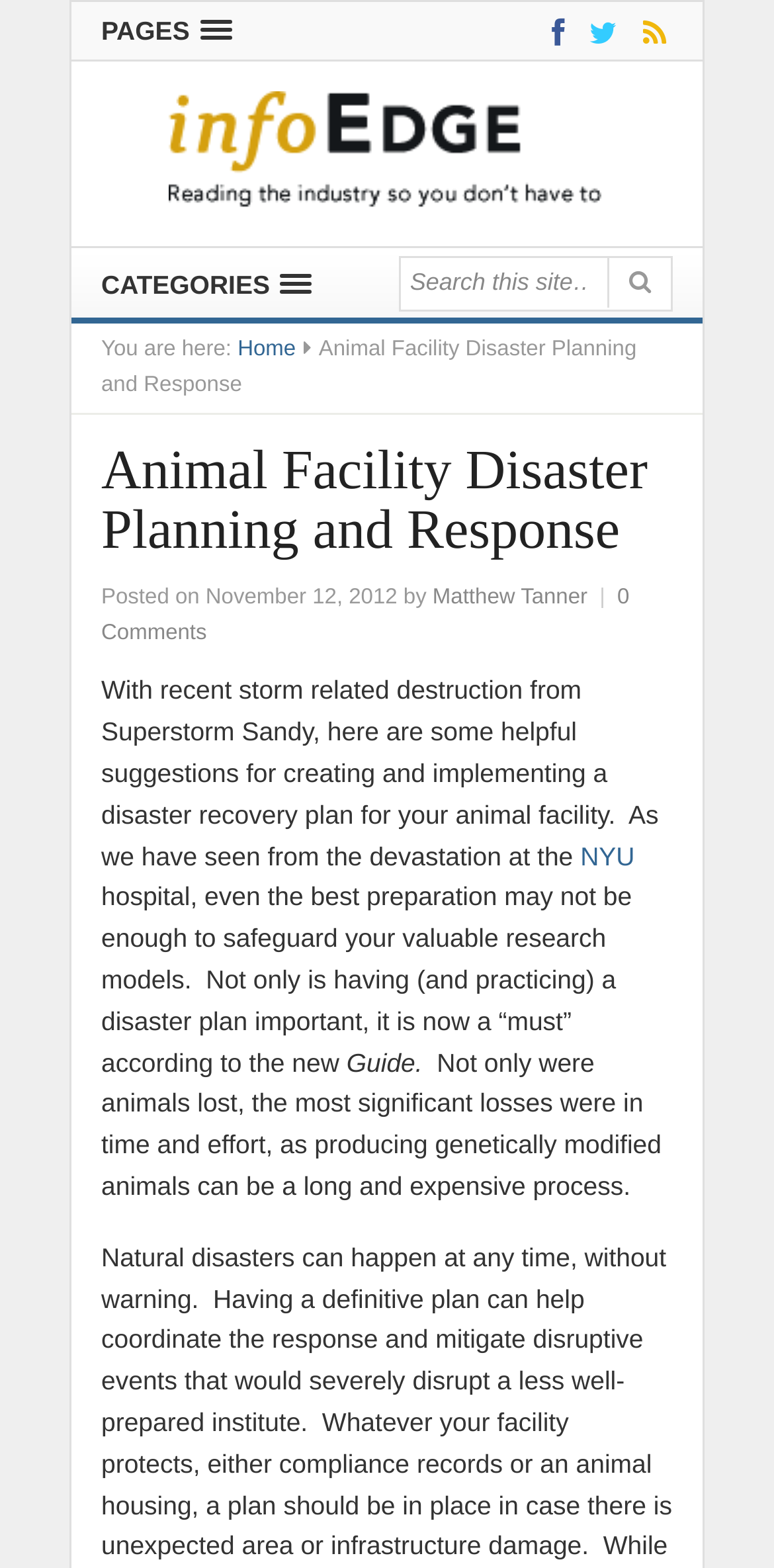Provide your answer to the question using just one word or phrase: What can be a long and expensive process?

Producing genetically modified animals